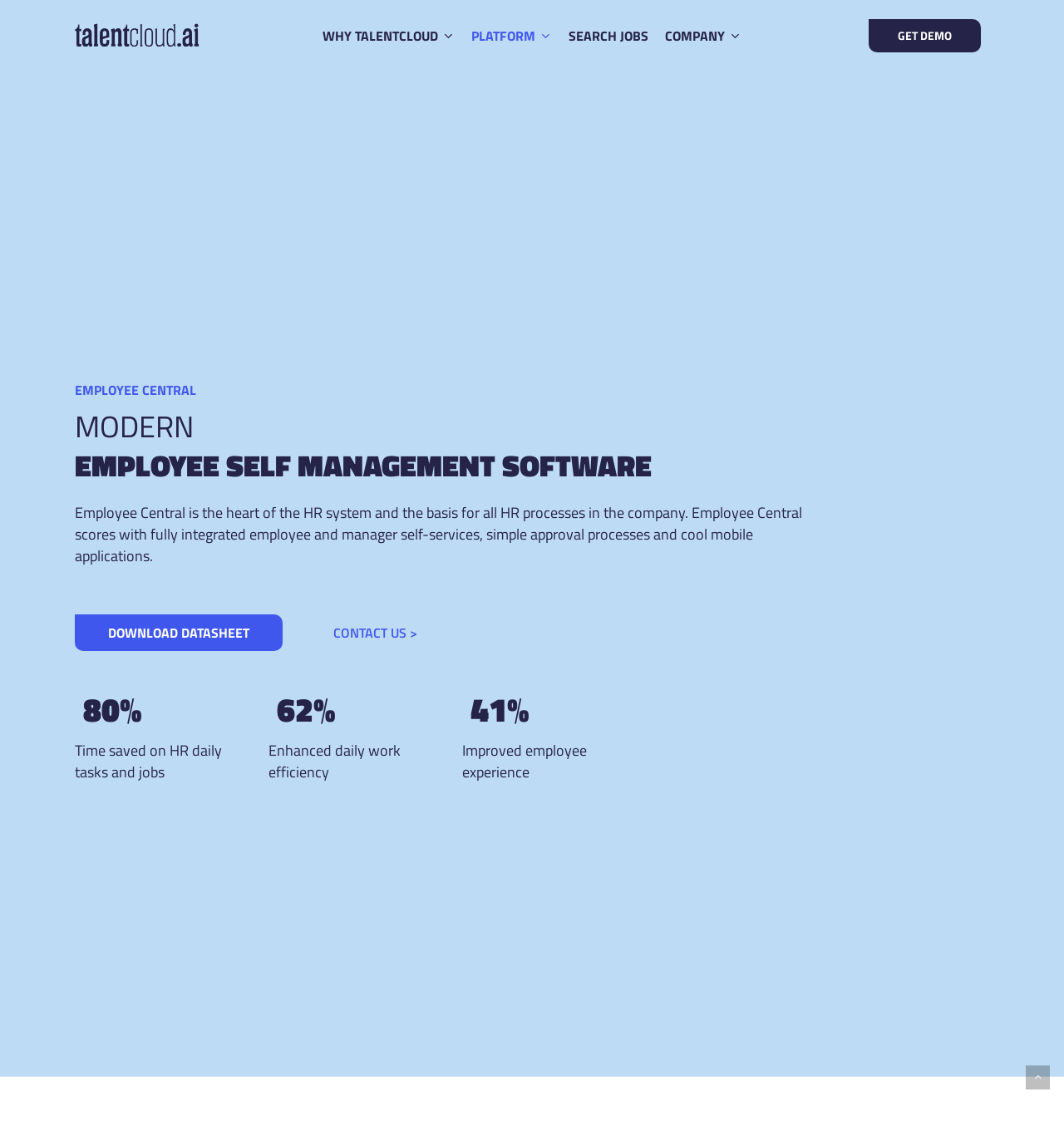What is the call-to-action button on the top-right corner?
Please give a detailed and elaborate answer to the question based on the image.

The call-to-action button on the top-right corner is obtained from the button element with the text 'GET DEMO' which is located at the top-right corner of the webpage.